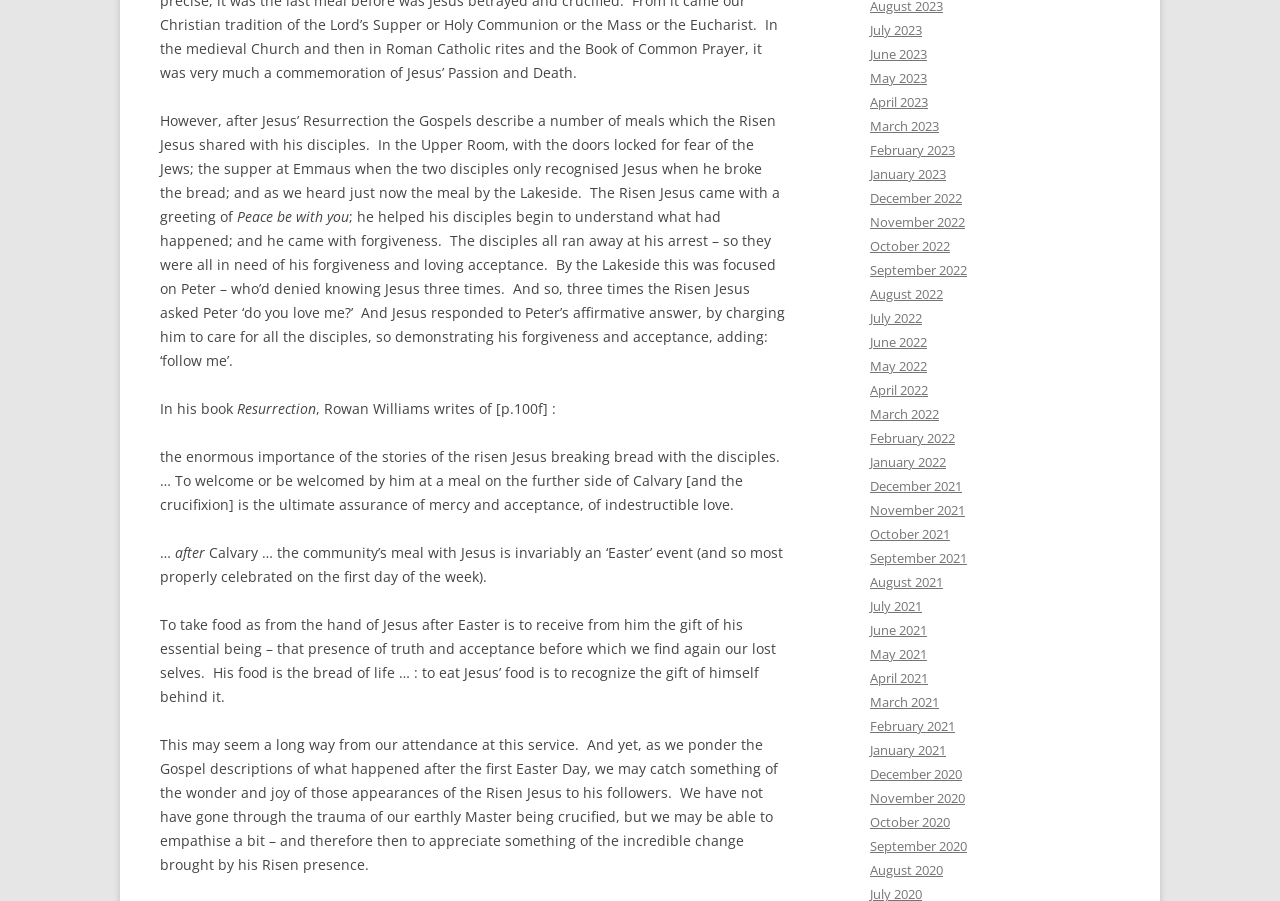Please determine the bounding box coordinates of the section I need to click to accomplish this instruction: "Click on September 2020".

[0.68, 0.929, 0.755, 0.949]